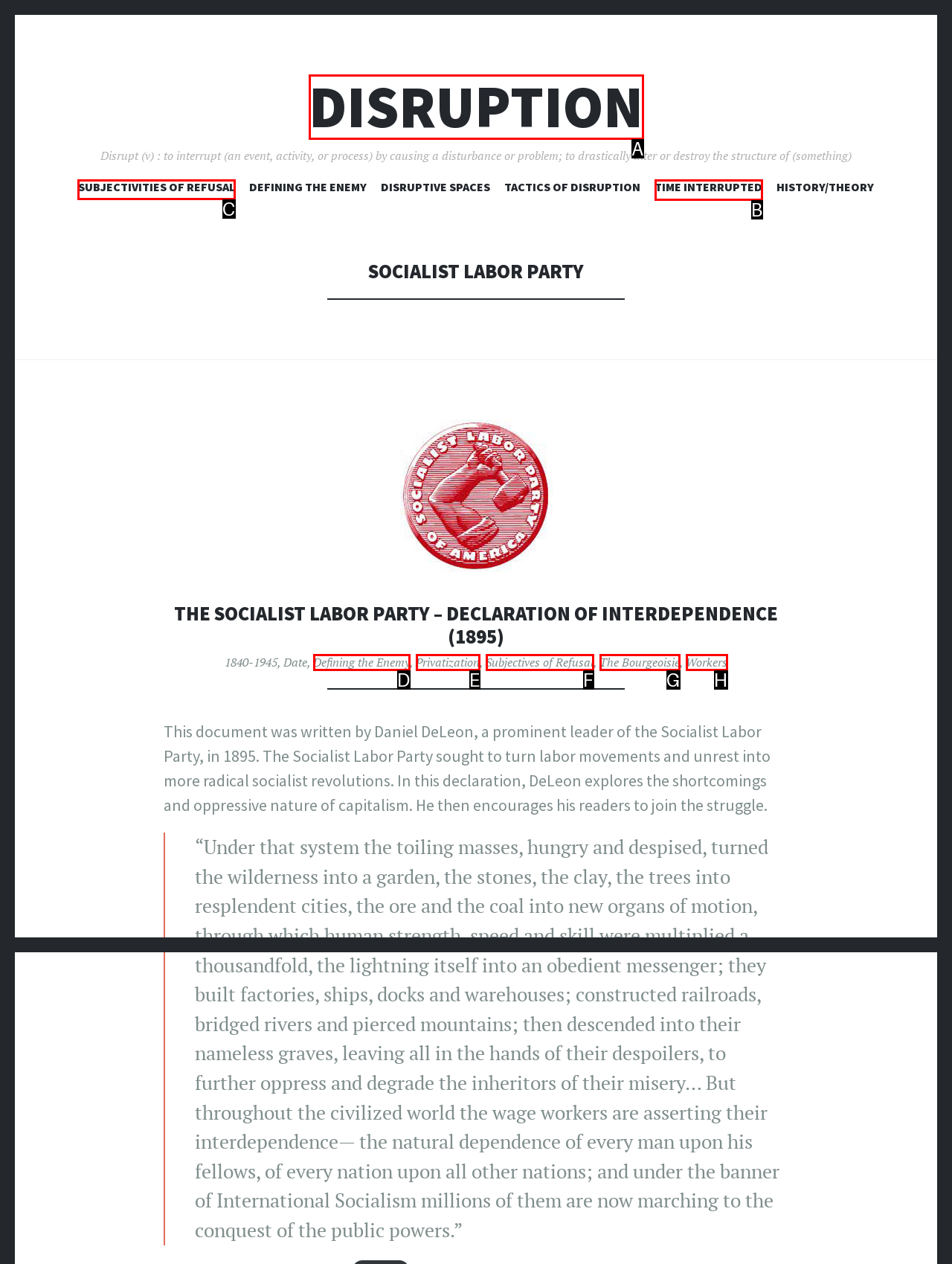Determine the appropriate lettered choice for the task: Go to SUBJECTIVITIES OF REFUSAL. Reply with the correct letter.

C